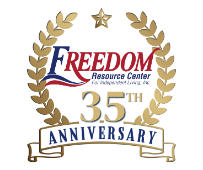Explain the image thoroughly, mentioning every notable detail.

The image displays a celebratory logo for the "Freedom Resource Center," marking its 35th anniversary. The design features elegant golden laurel leaves encircling the text, symbolizing achievement and honor. Prominently displayed in red, the word "FREEDOM" captures attention, while "Resource Center" is presented in blue, emphasizing its commitment to supporting individuals with disabilities. The text "35TH ANNIVERSARY" is highlighted beneath the center, underscoring the milestone of three and a half decades of service and dedication to the community. Above the logo, a star adds an element of distinction, reinforcing the significance of this special occasion.